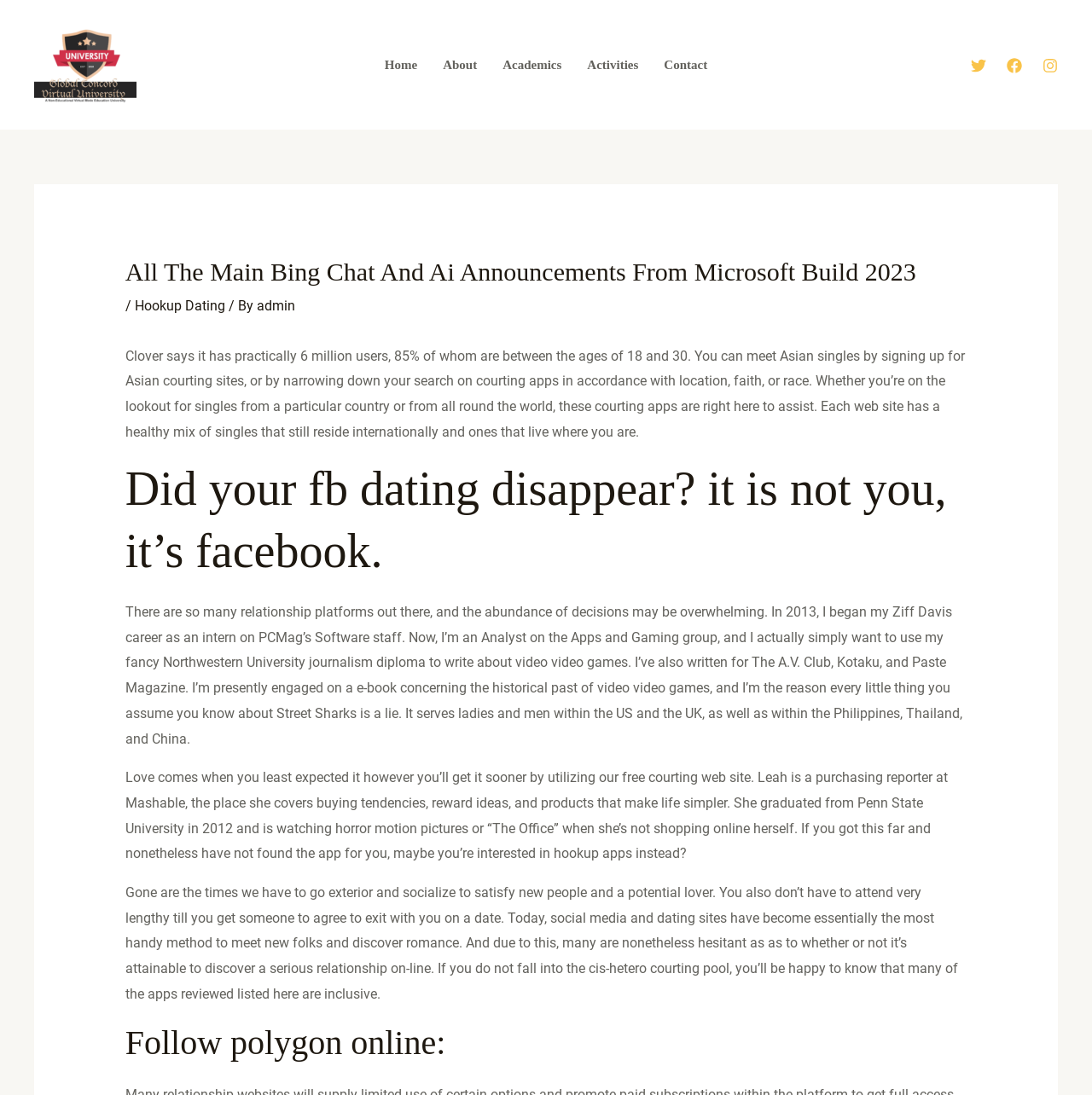Provide a single word or phrase answer to the question: 
How many users does Clover have?

6 million